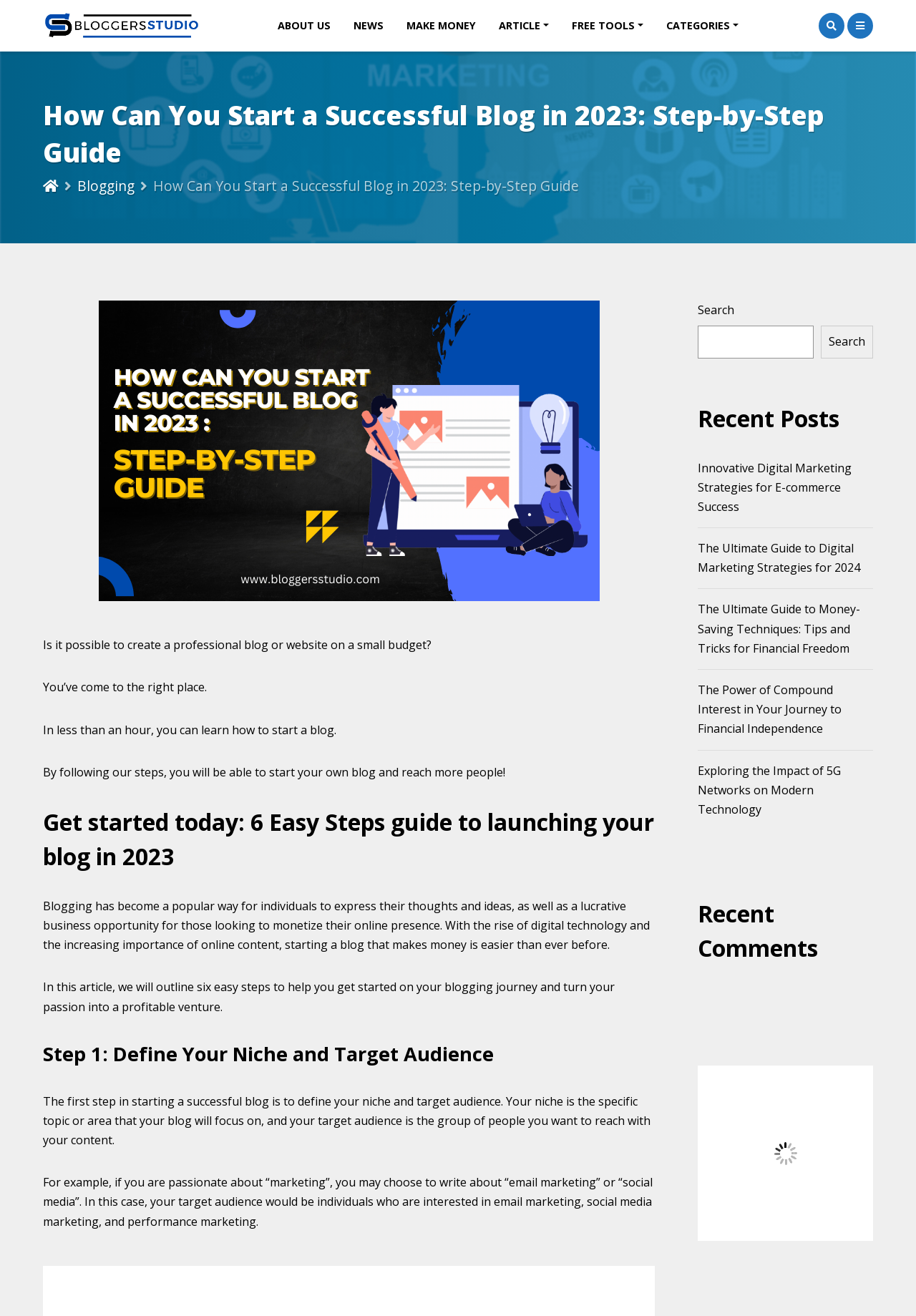What is the purpose of the search box?
Refer to the image and offer an in-depth and detailed answer to the question.

The search box is located at the top right corner of the webpage, and it allows users to search for specific content within the website. This is evident from the placeholder text 'Search' and the search icon next to it.